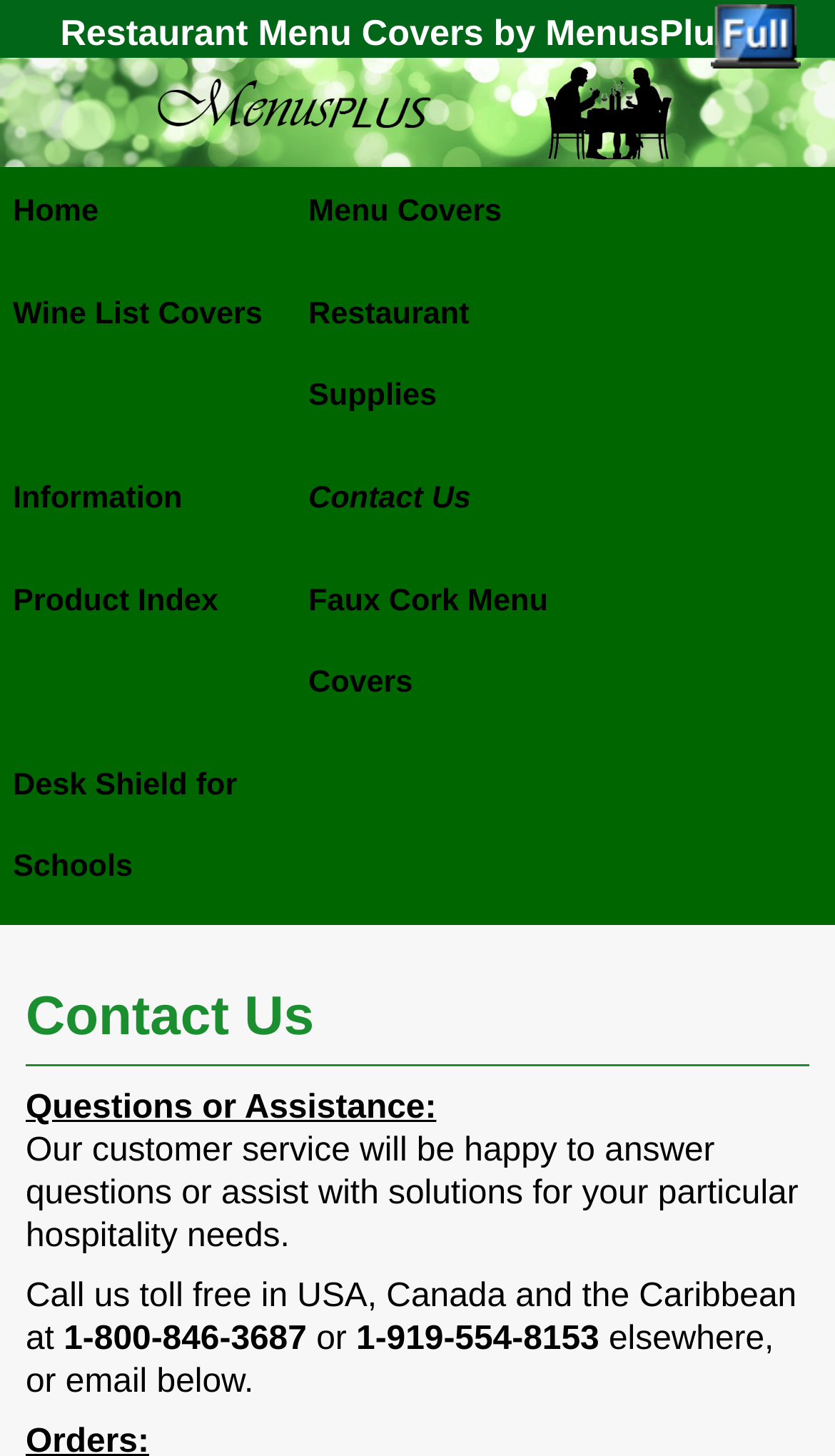Specify the bounding box coordinates (top-left x, top-left y, bottom-right x, bottom-right y) of the UI element in the screenshot that matches this description: Faux Cork Menu Covers

[0.354, 0.382, 0.708, 0.509]